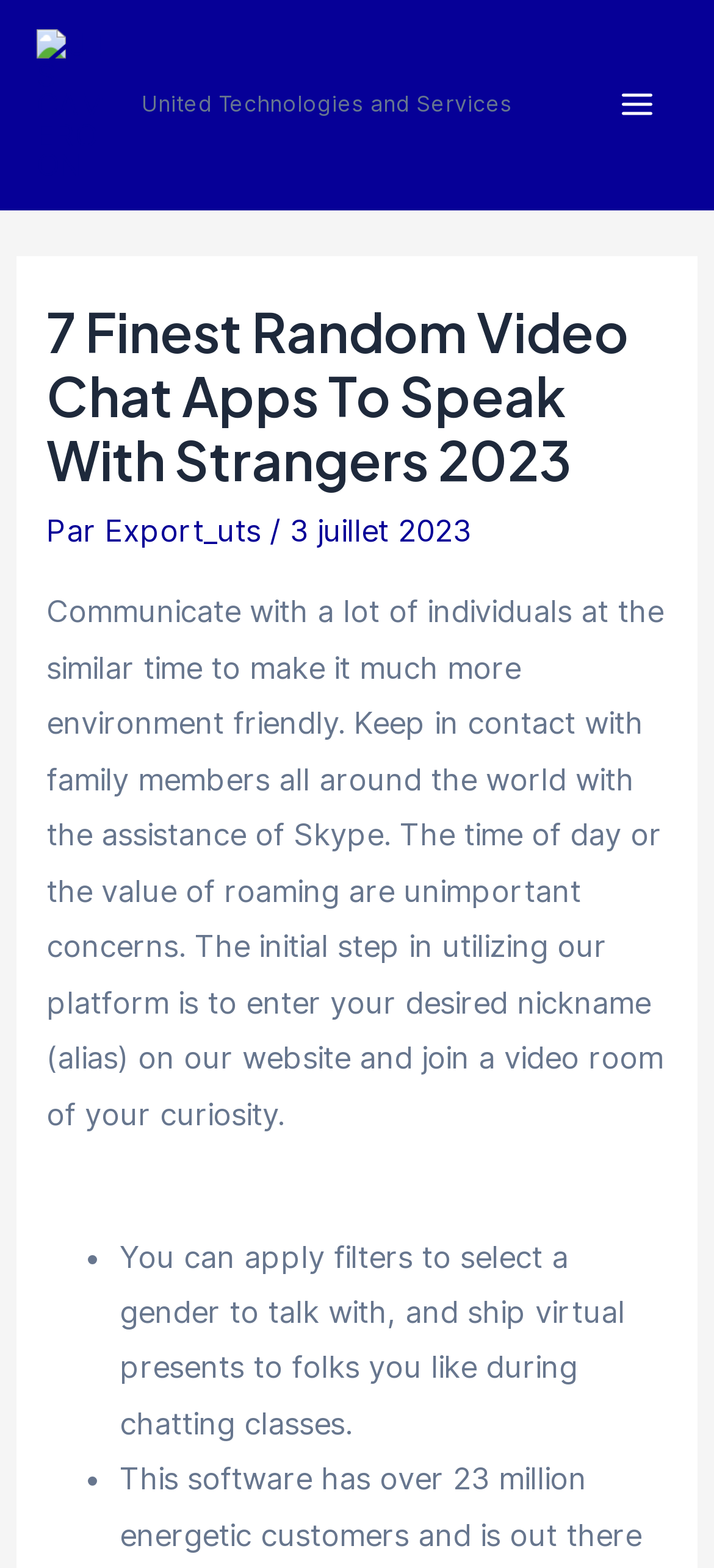What is the benefit of using Skype?
From the image, provide a succinct answer in one word or a short phrase.

no roaming concerns